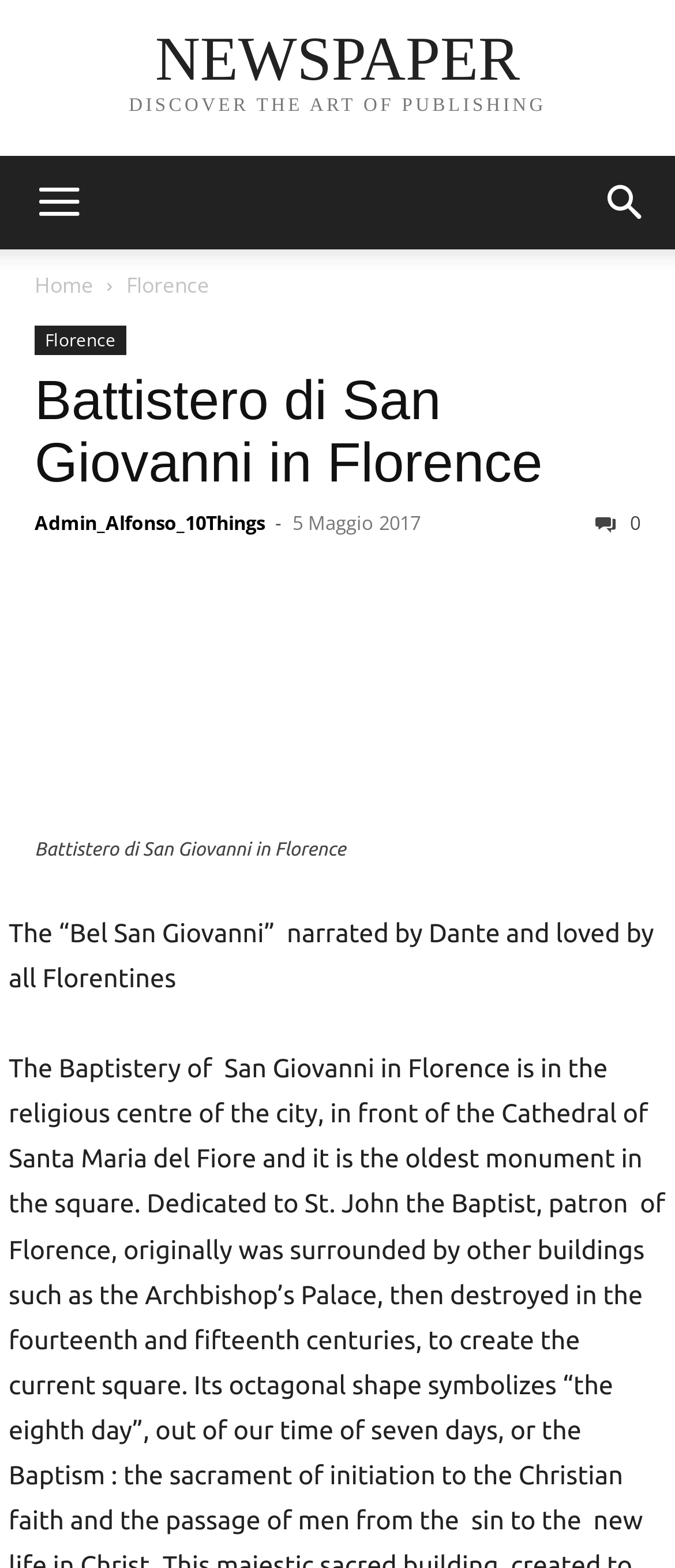Using the information in the image, could you please answer the following question in detail:
What is the primary focus of the webpage?

The primary focus of the webpage can be determined by looking at the heading and the content of the webpage. The heading 'Battistero di San Giovanni in Florence' and the image of the monument suggest that the primary focus of the webpage is Battistero di San Giovanni.